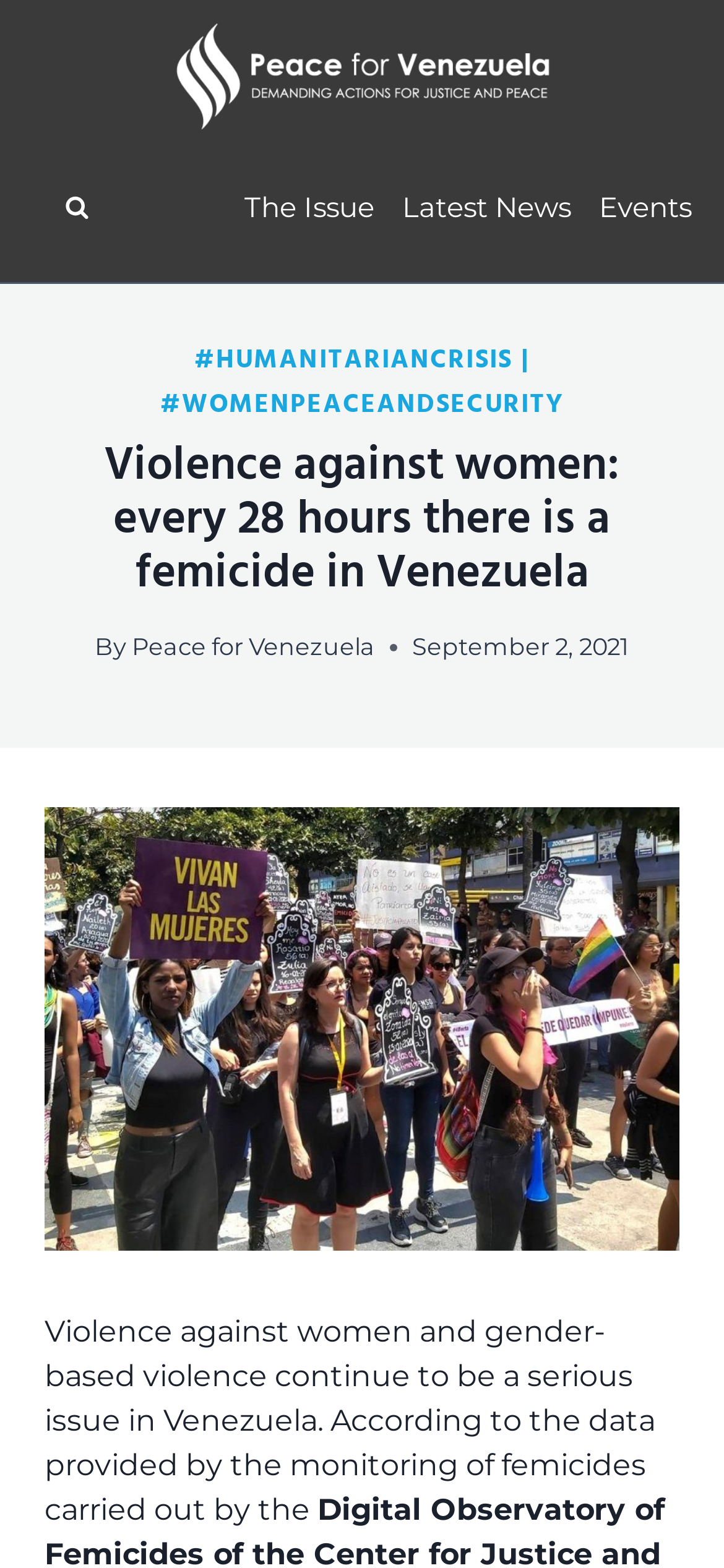Please determine the bounding box coordinates of the area that needs to be clicked to complete this task: 'Click on the 'Peace for Venezuela' link'. The coordinates must be four float numbers between 0 and 1, formatted as [left, top, right, bottom].

[0.237, 0.012, 0.763, 0.086]